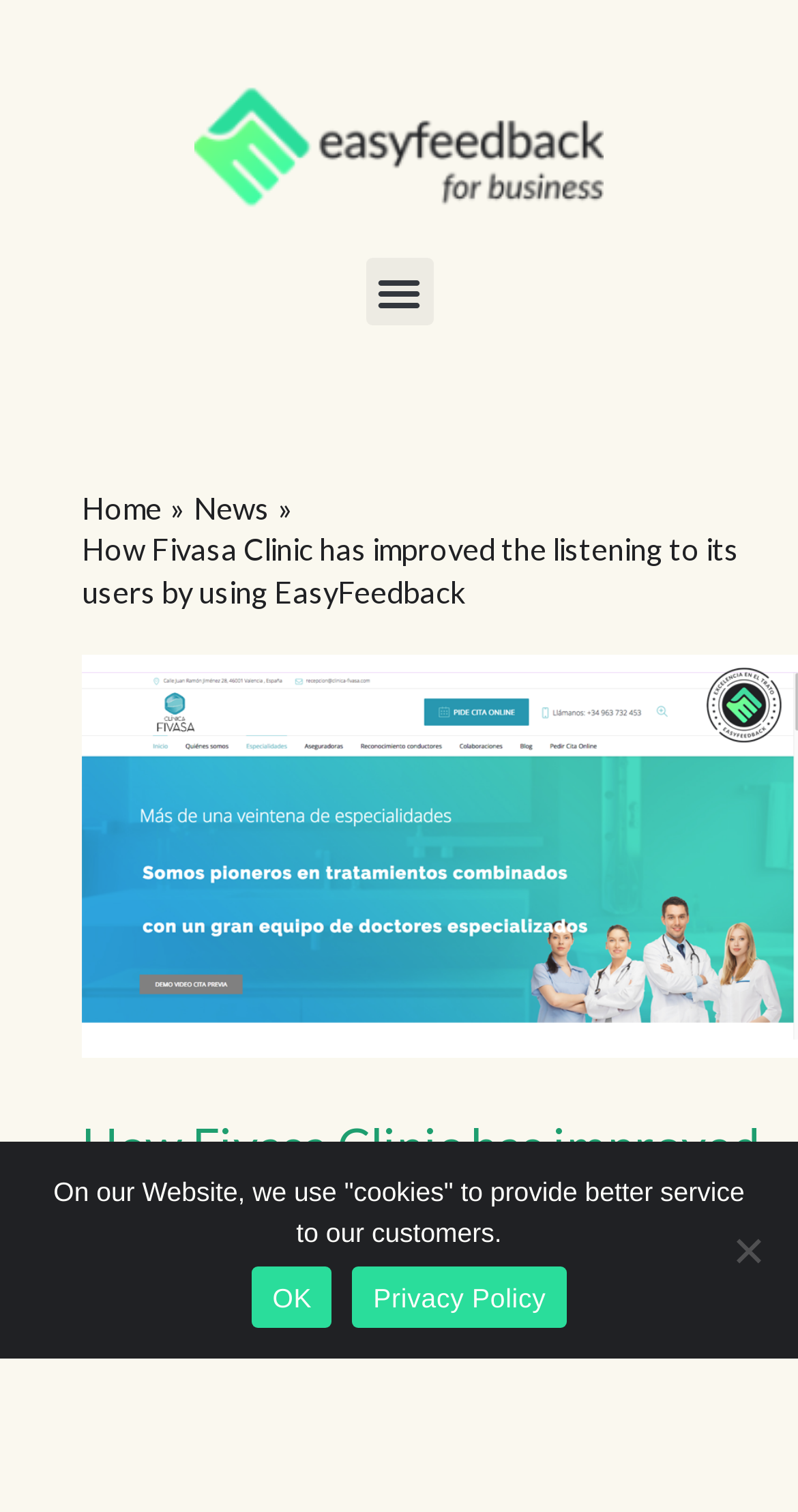Identify the bounding box for the described UI element. Provide the coordinates in (top-left x, top-left y, bottom-right x, bottom-right y) format with values ranging from 0 to 1: Menu

[0.458, 0.171, 0.542, 0.215]